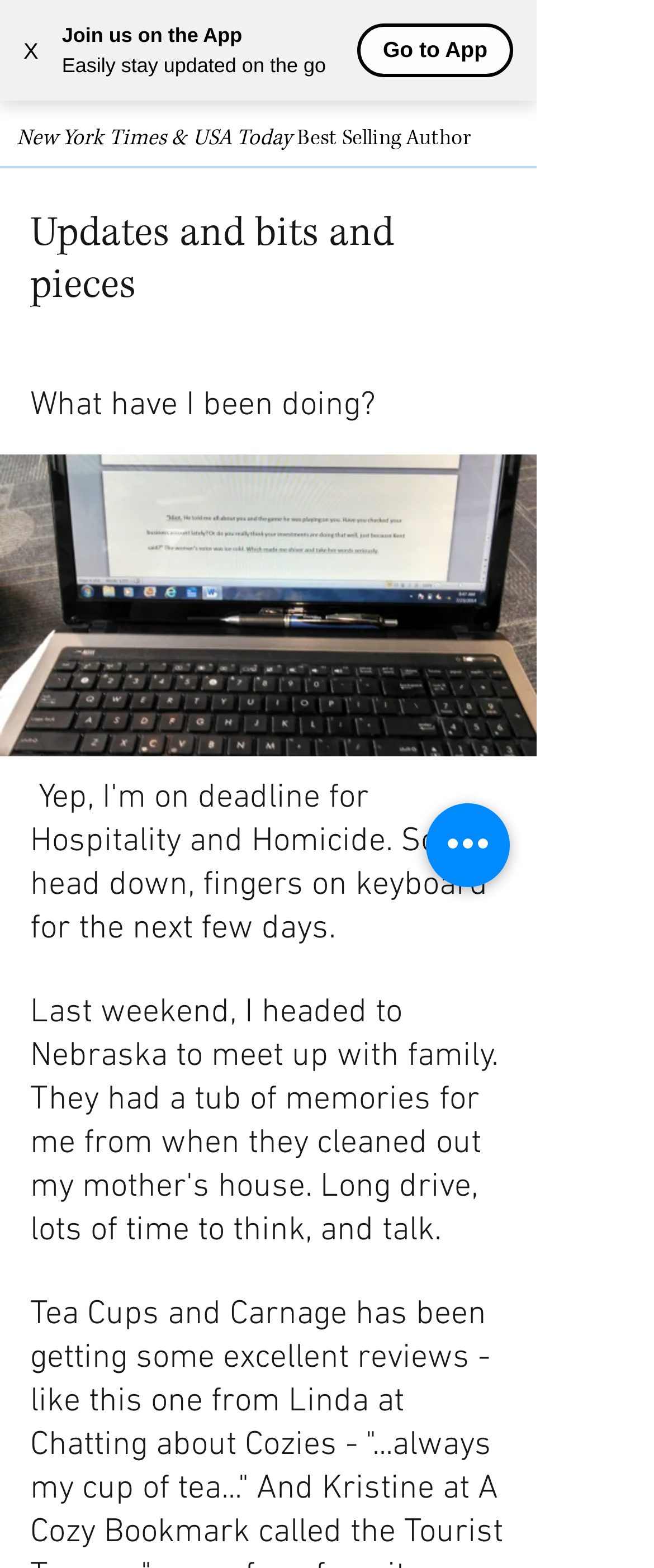What is the author working on currently?
Analyze the image and provide a thorough answer to the question.

The author mentions in the text 'Yep, I'm on deadline for Hospitality and Homicide. So I'm head down, fingers on keyboard for the next few days.' which indicates that the author is currently working on a project called Hospitality and Homicide.